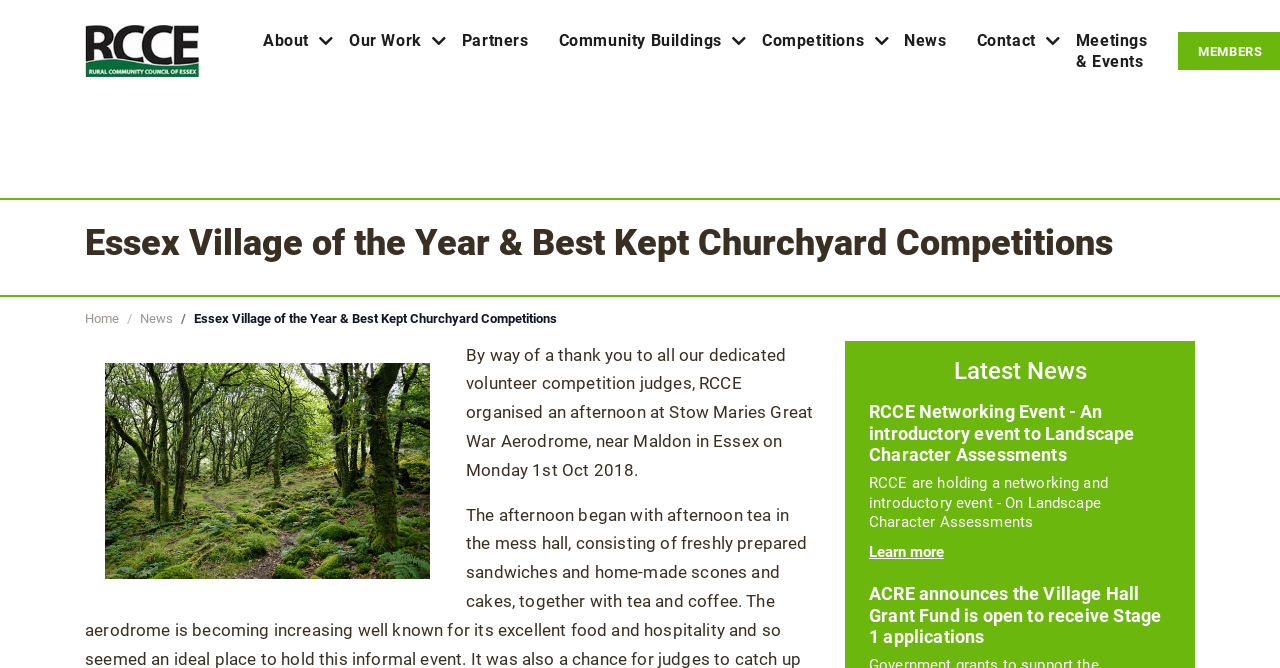Bounding box coordinates are to be given in the format (top-left x, top-left y, bottom-right x, bottom-right y). All values must be floating point numbers between 0 and 1. Provide the bounding box coordinate for the UI element described as: Learn more

[0.679, 0.809, 0.915, 0.843]